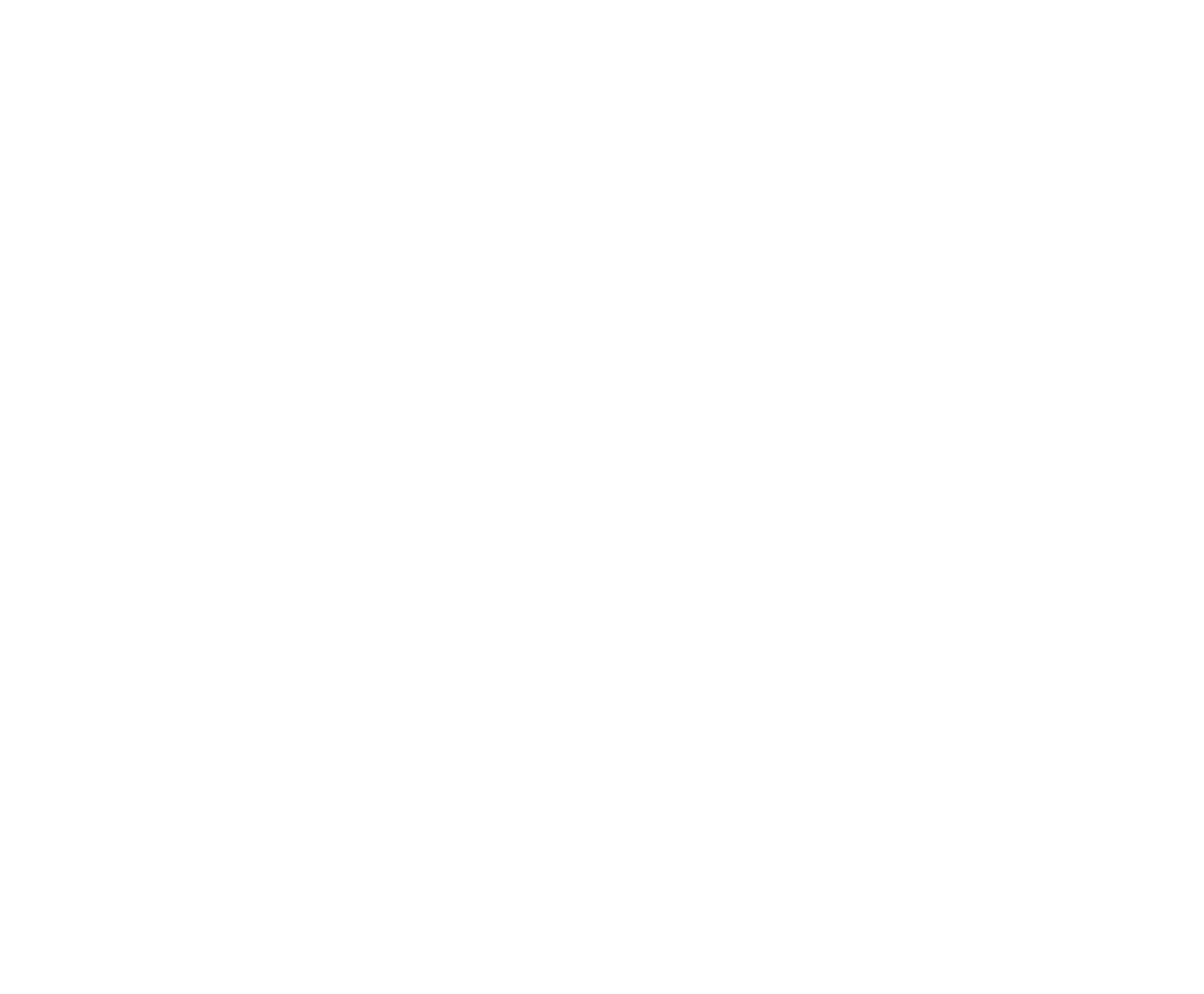Please reply to the following question using a single word or phrase: 
What university is mentioned in the top section?

University of Cambridge